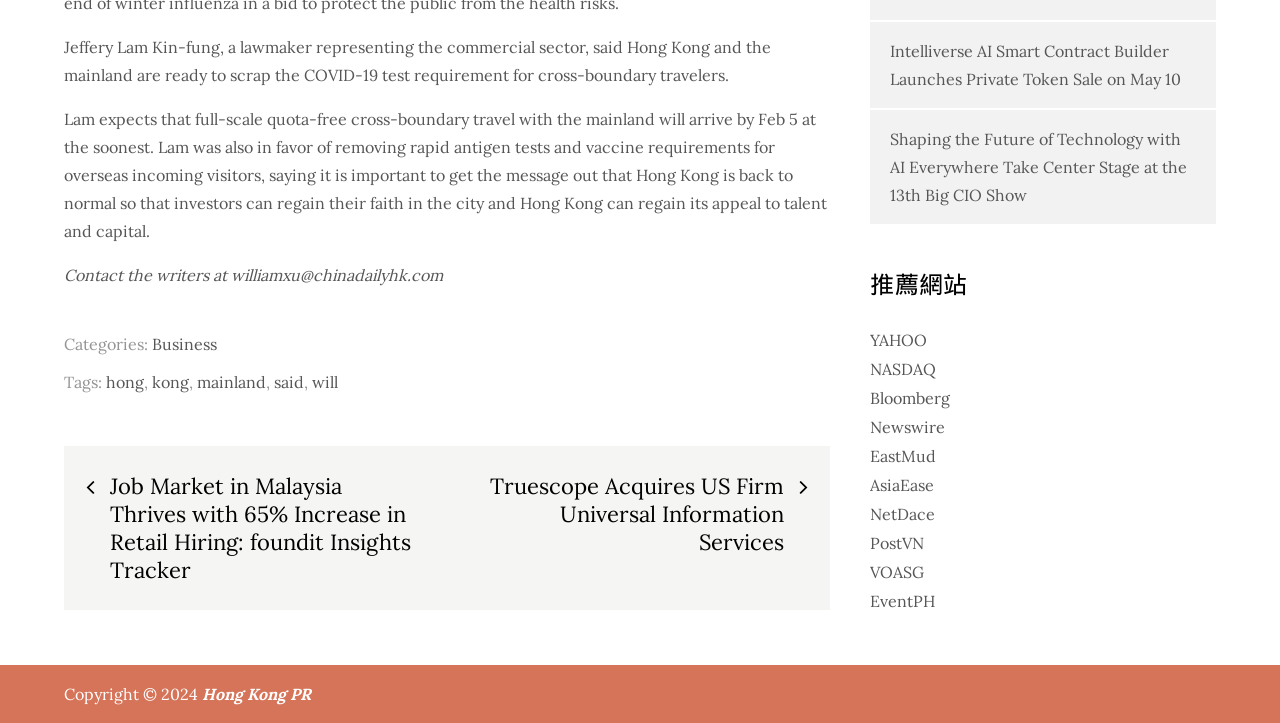What is the expected earliest date for full-scale quota-free cross-boundary travel with the mainland? Please answer the question using a single word or phrase based on the image.

Feb 5